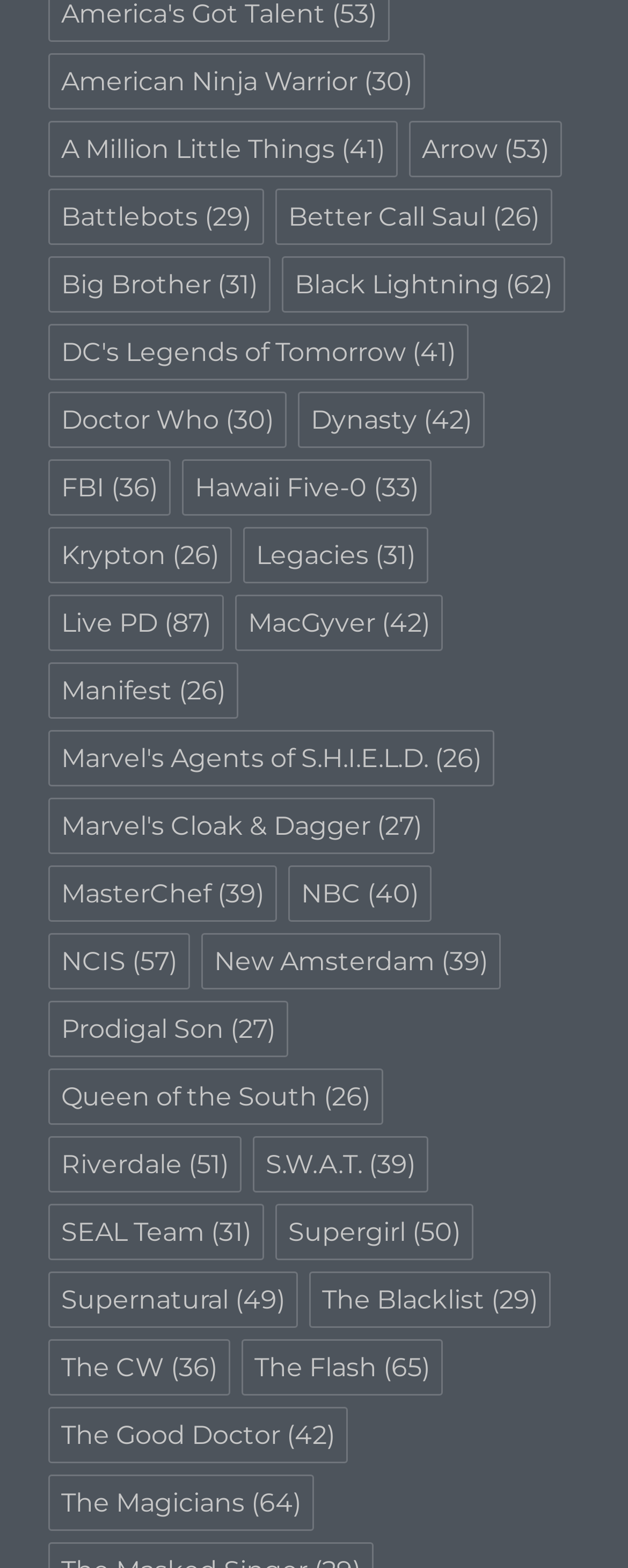How many TV shows are listed on this webpage?
Look at the image and provide a short answer using one word or a phrase.

30